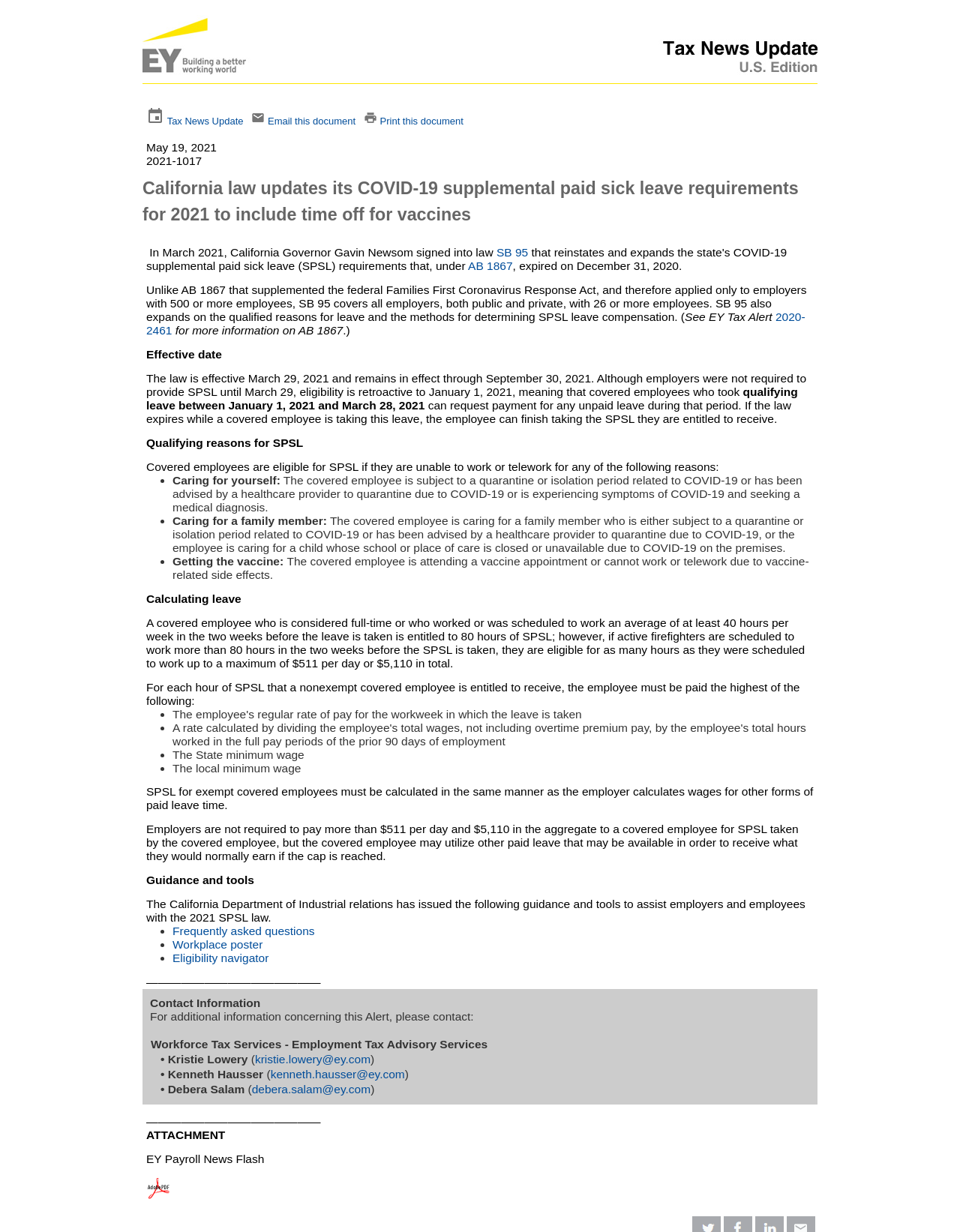What is the purpose of the Eligibility Navigator?
Examine the image closely and answer the question with as much detail as possible.

The Eligibility Navigator is one of the guidance and tools issued by the California Department of Industrial relations to assist employers and employees with the 2021 SPSL law, along with Frequently Asked Questions and Workplace Poster.